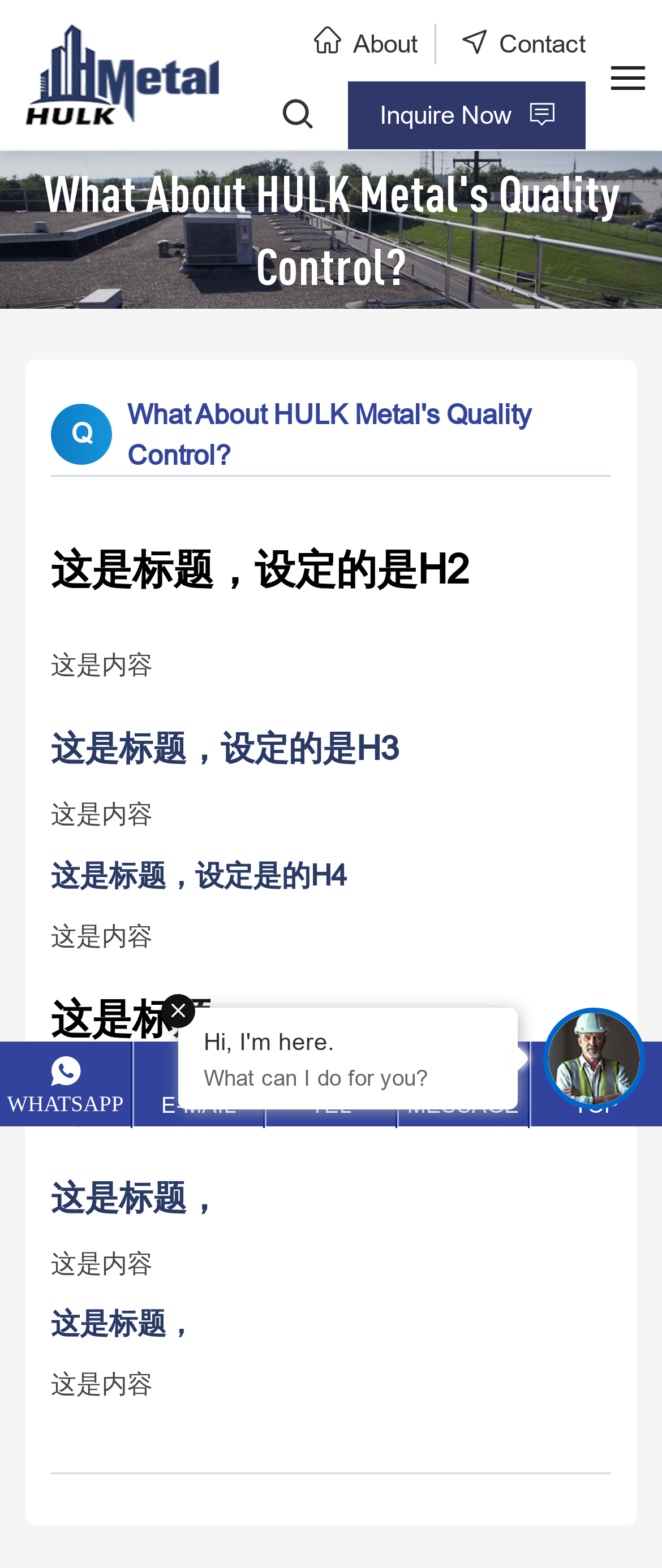How many contact methods are provided at the bottom of the webpage?
Provide a comprehensive and detailed answer to the question.

At the bottom of the webpage, there are five contact methods provided, including WhatsApp, E-mail, Tel, Message, and Top, which can be used to get in touch with the company.